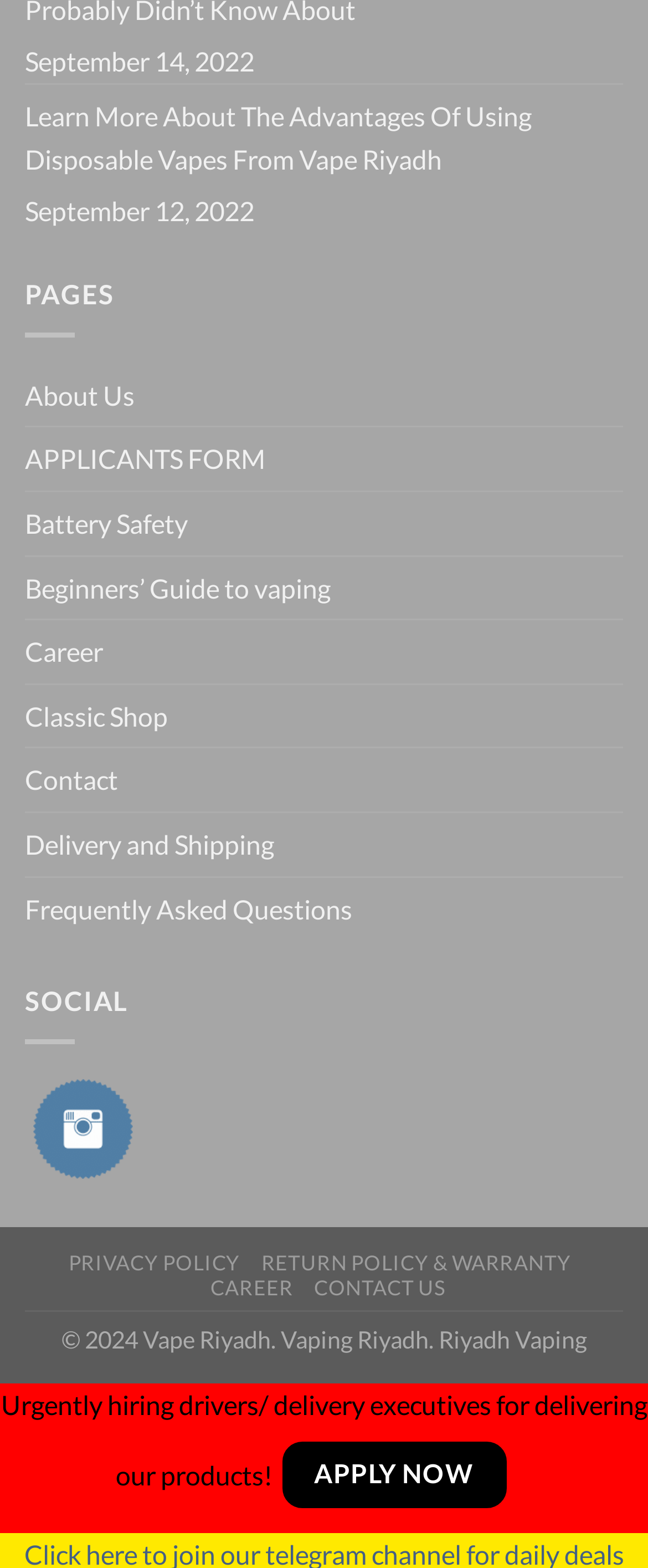Please identify the bounding box coordinates of the area that needs to be clicked to follow this instruction: "Learn more about the advantages of using disposable vapes".

[0.038, 0.054, 0.962, 0.121]